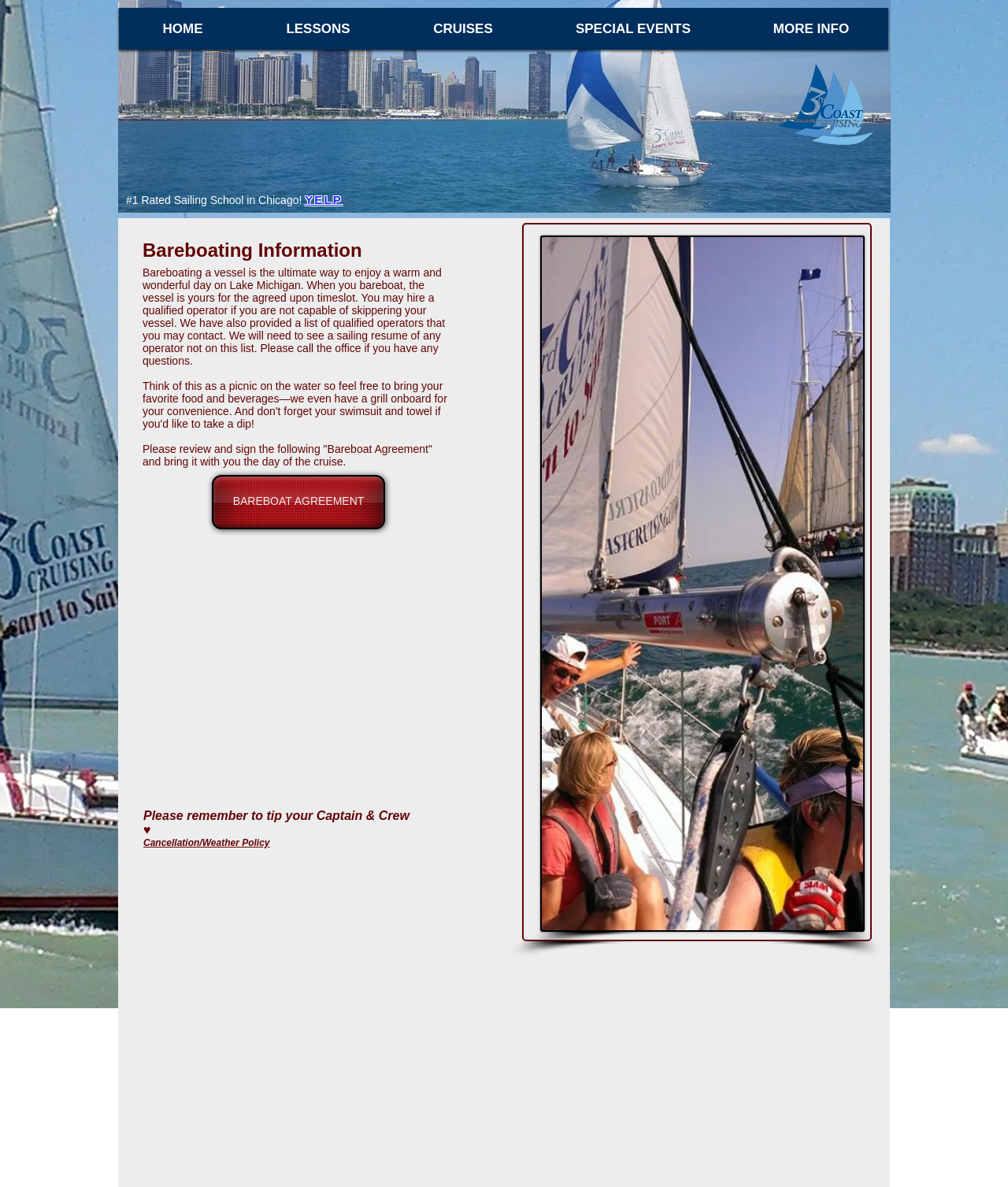Specify the bounding box coordinates of the element's region that should be clicked to achieve the following instruction: "View the '3rd Coast PNG' image". The bounding box coordinates consist of four float numbers between 0 and 1, in the format [left, top, right, bottom].

[0.773, 0.054, 0.868, 0.125]